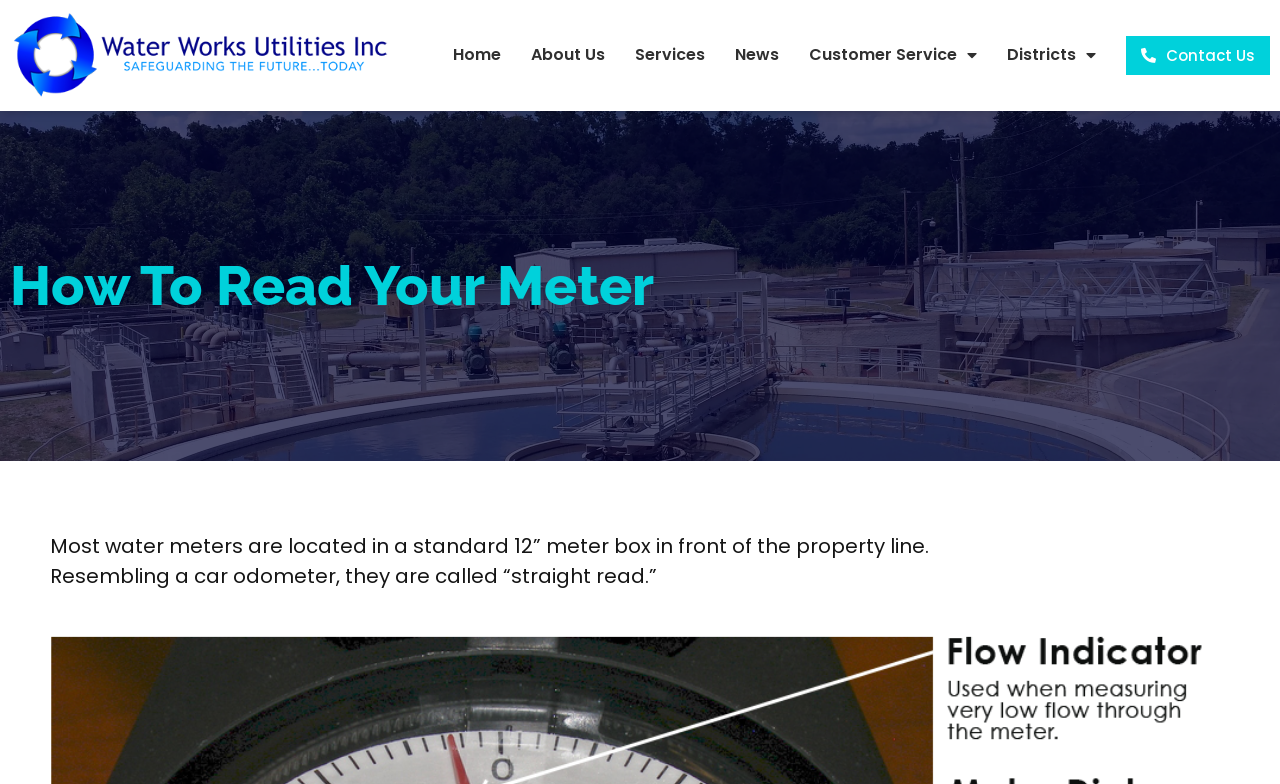Provide the bounding box coordinates for the UI element described in this sentence: "Contact Us". The coordinates should be four float values between 0 and 1, i.e., [left, top, right, bottom].

[0.88, 0.046, 0.992, 0.095]